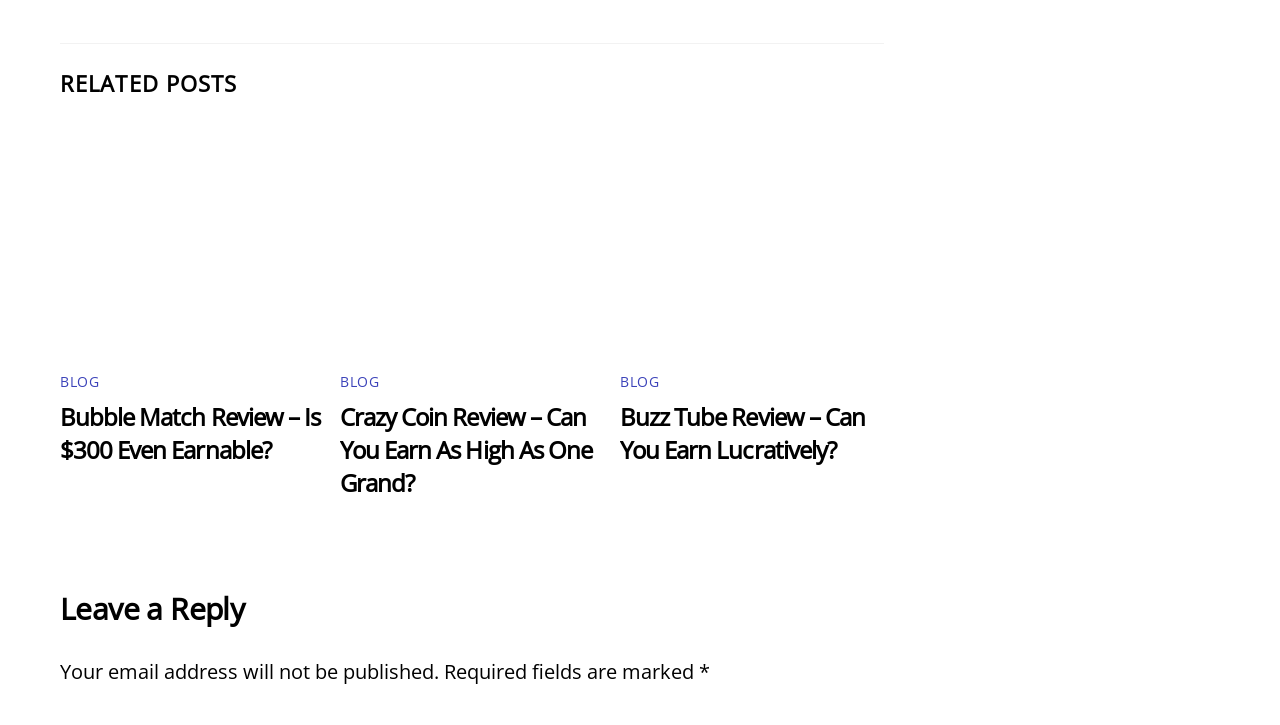Use a single word or phrase to answer the question:
What is the purpose of the 'Leave a Reply' section?

To comment on the blog post